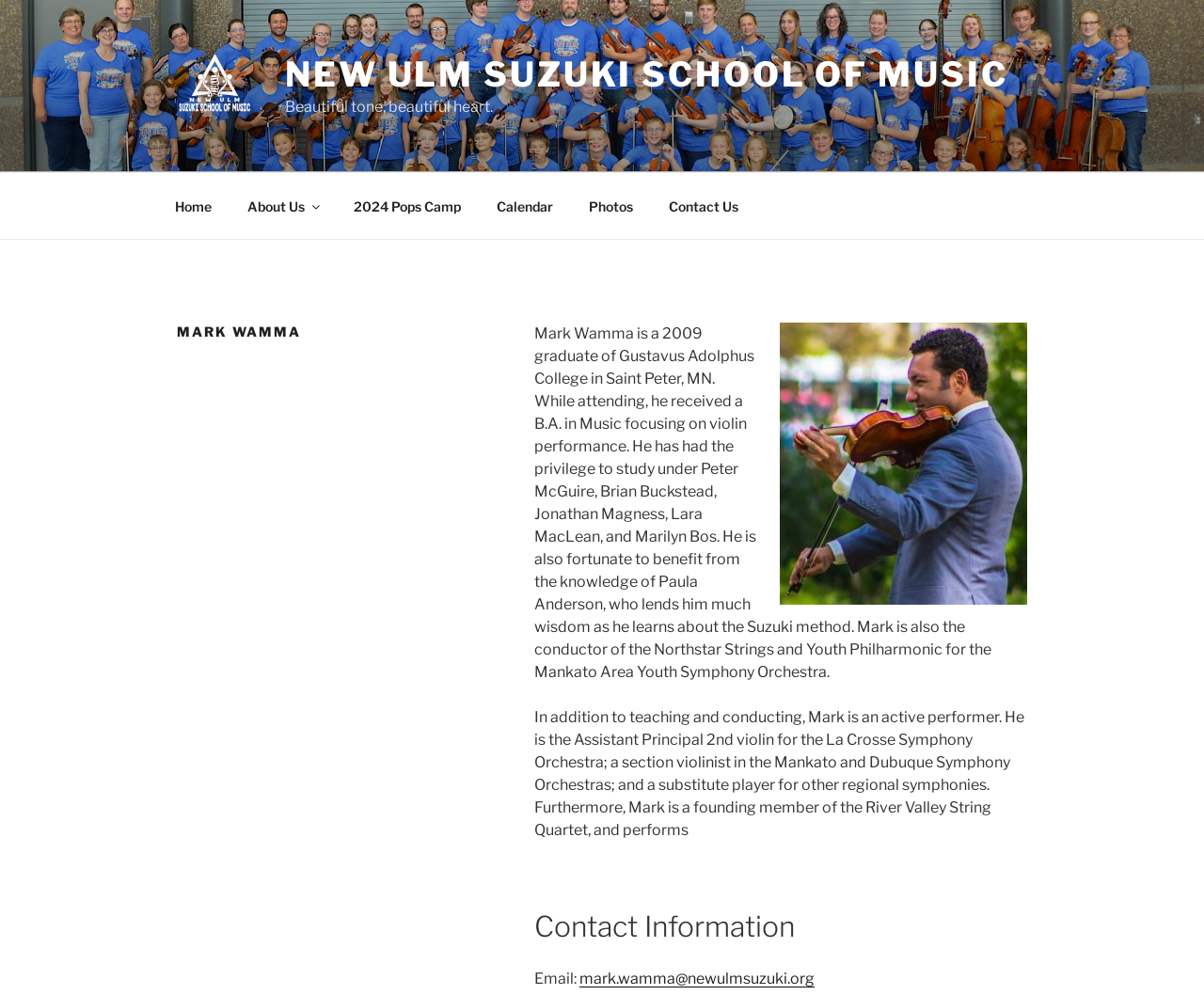Locate the bounding box coordinates of the element to click to perform the following action: 'Contact Mark Wamma via email'. The coordinates should be given as four float values between 0 and 1, in the form of [left, top, right, bottom].

[0.481, 0.974, 0.676, 0.992]